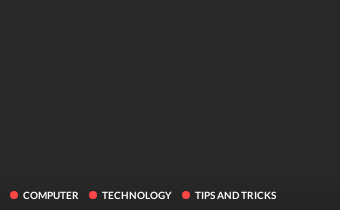Using details from the image, please answer the following question comprehensively:
What is the main focus of the content?

The caption suggests that the visual layout is focused on engaging content related to technology and computing, aimed at readers who are looking for insightful tips and trends in the tech world.